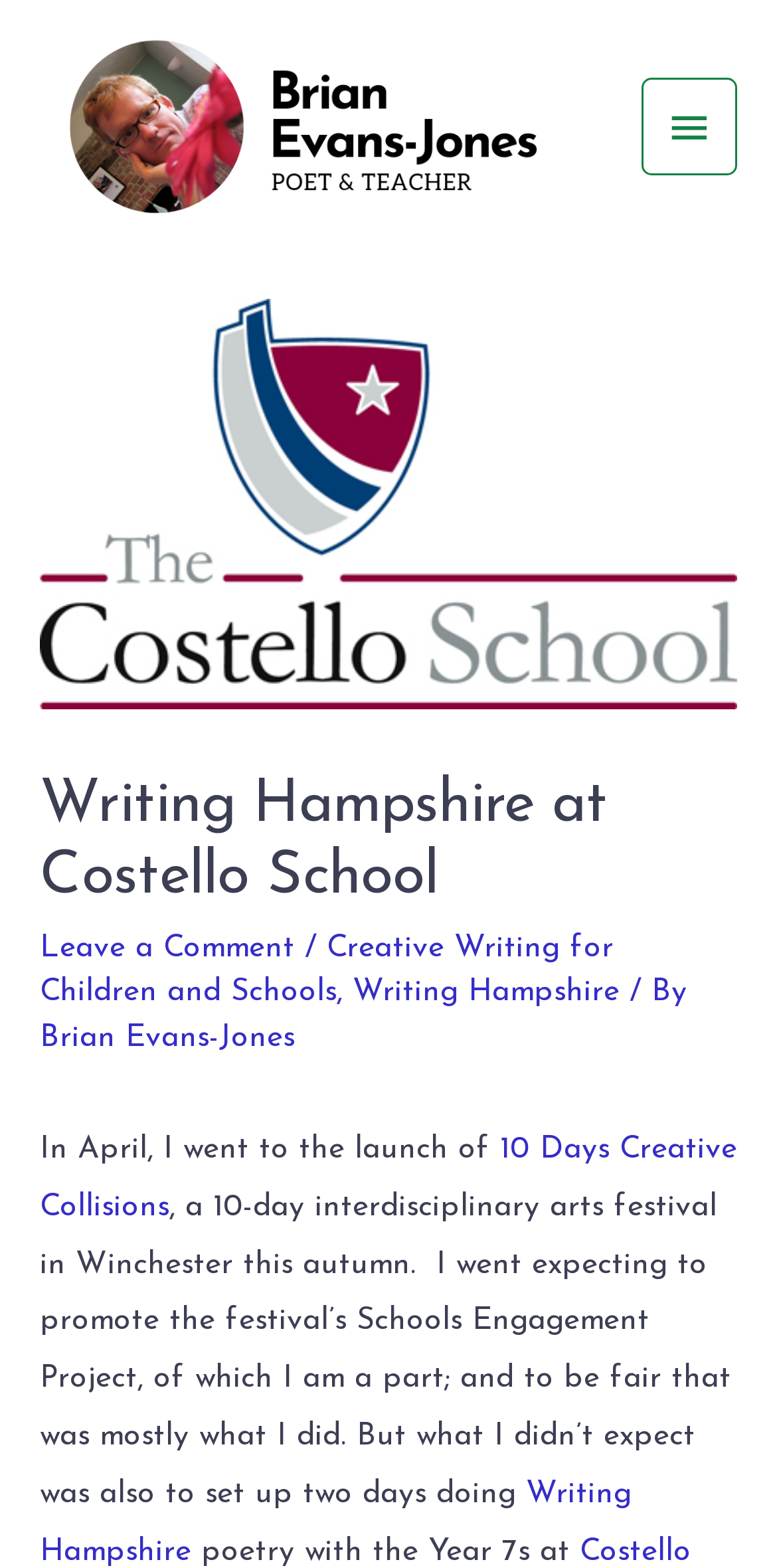Based on the image, provide a detailed and complete answer to the question: 
What is the name of the school mentioned on the page?

The school name 'Costello School' is mentioned in the text 'Writing Hampshire at Costello School – Brian Evans-Jones' and also in the context of the author doing poetry with the Year 7s.